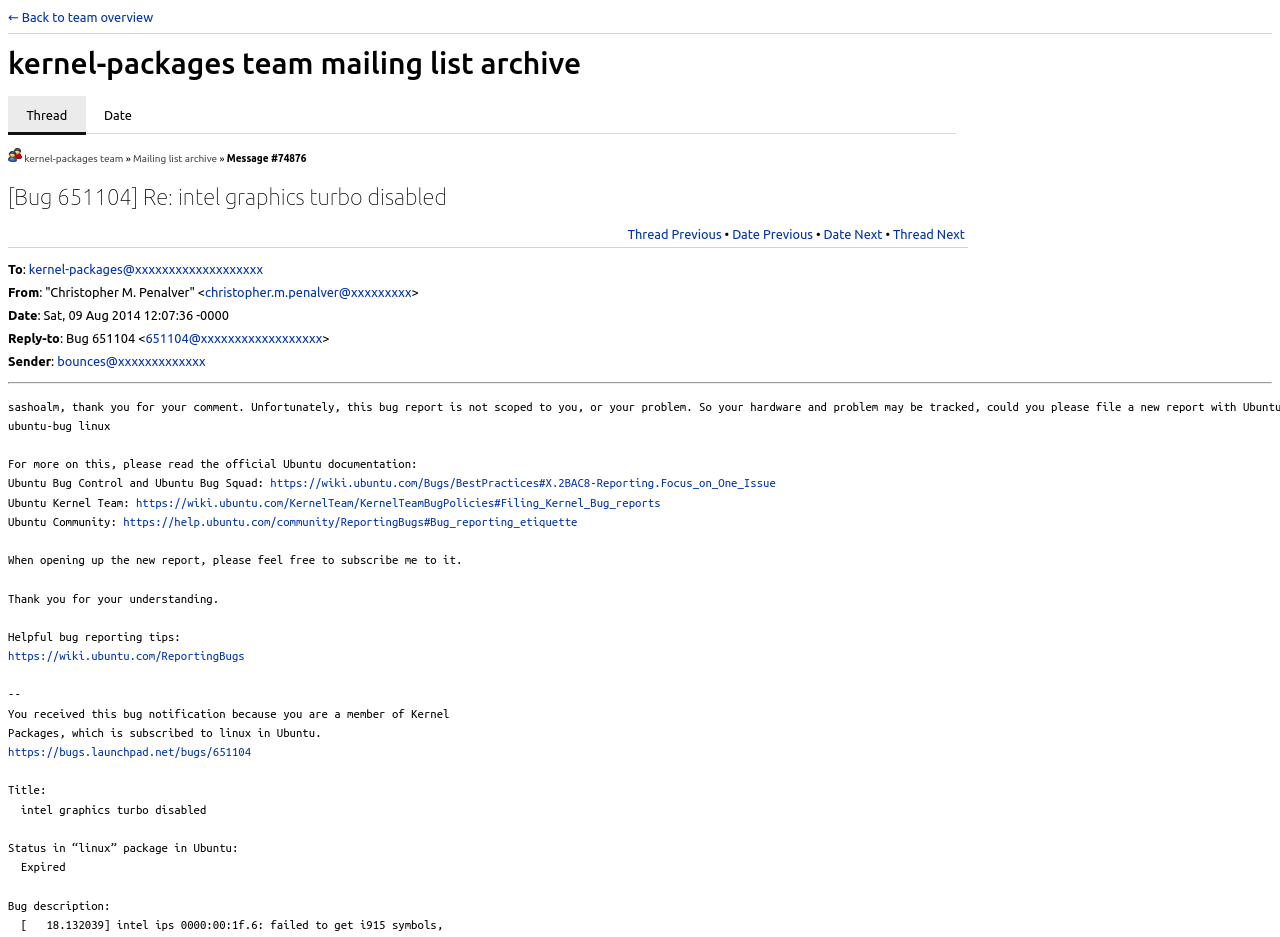Identify the primary heading of the webpage and provide its text.

kernel-packages team mailing list archive